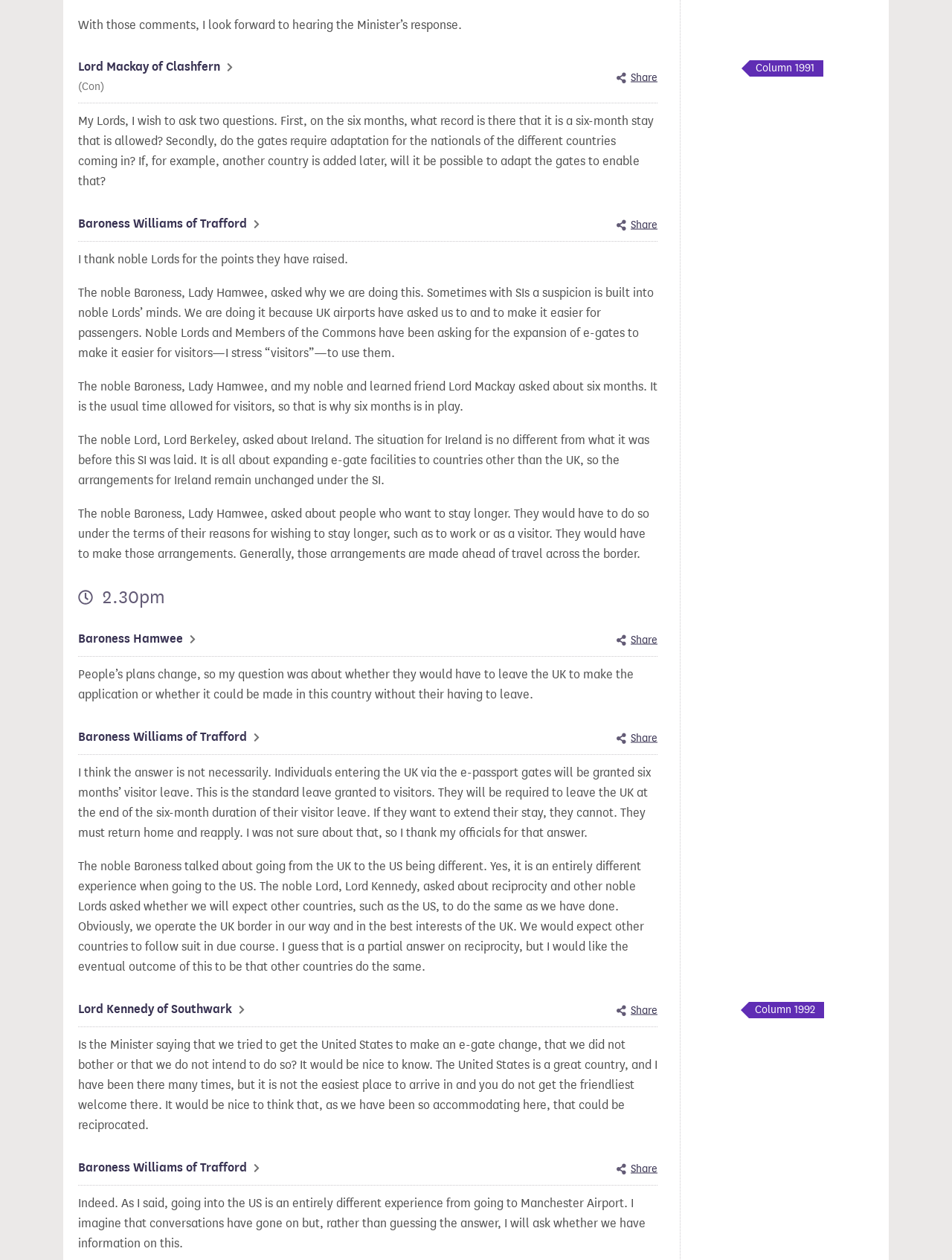Please identify the bounding box coordinates of the area that needs to be clicked to follow this instruction: "Read the article about Steve Young".

None